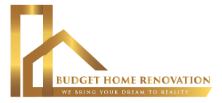What is the company's commitment?
Please answer using one word or phrase, based on the screenshot.

Transforming clients' aspirations into tangible results